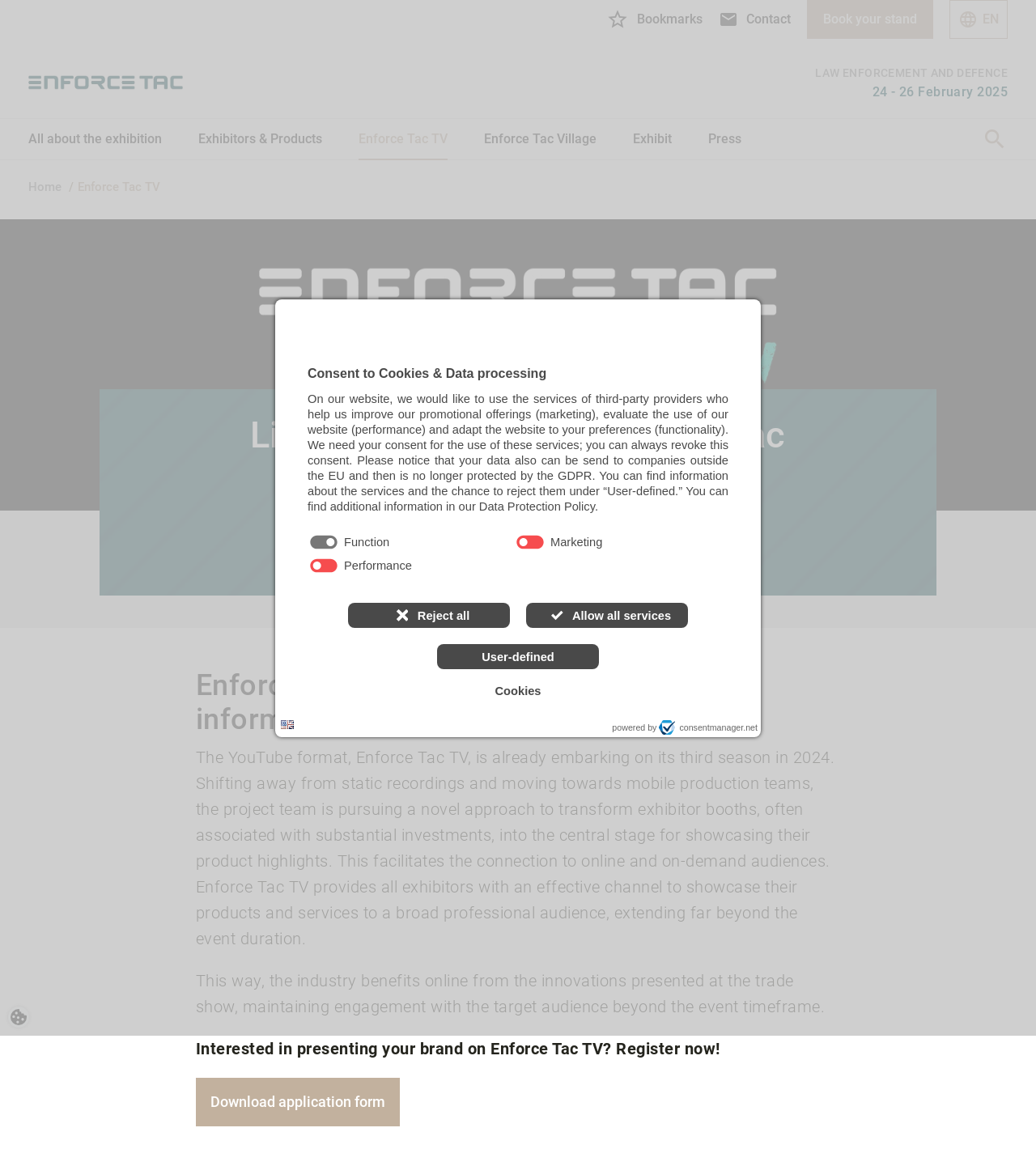Examine the image carefully and respond to the question with a detailed answer: 
What is the theme of the exhibition?

The webpage has a heading 'LAW ENFORCEMENT AND DEFENCE' which suggests that the exhibition is related to law enforcement and defence.